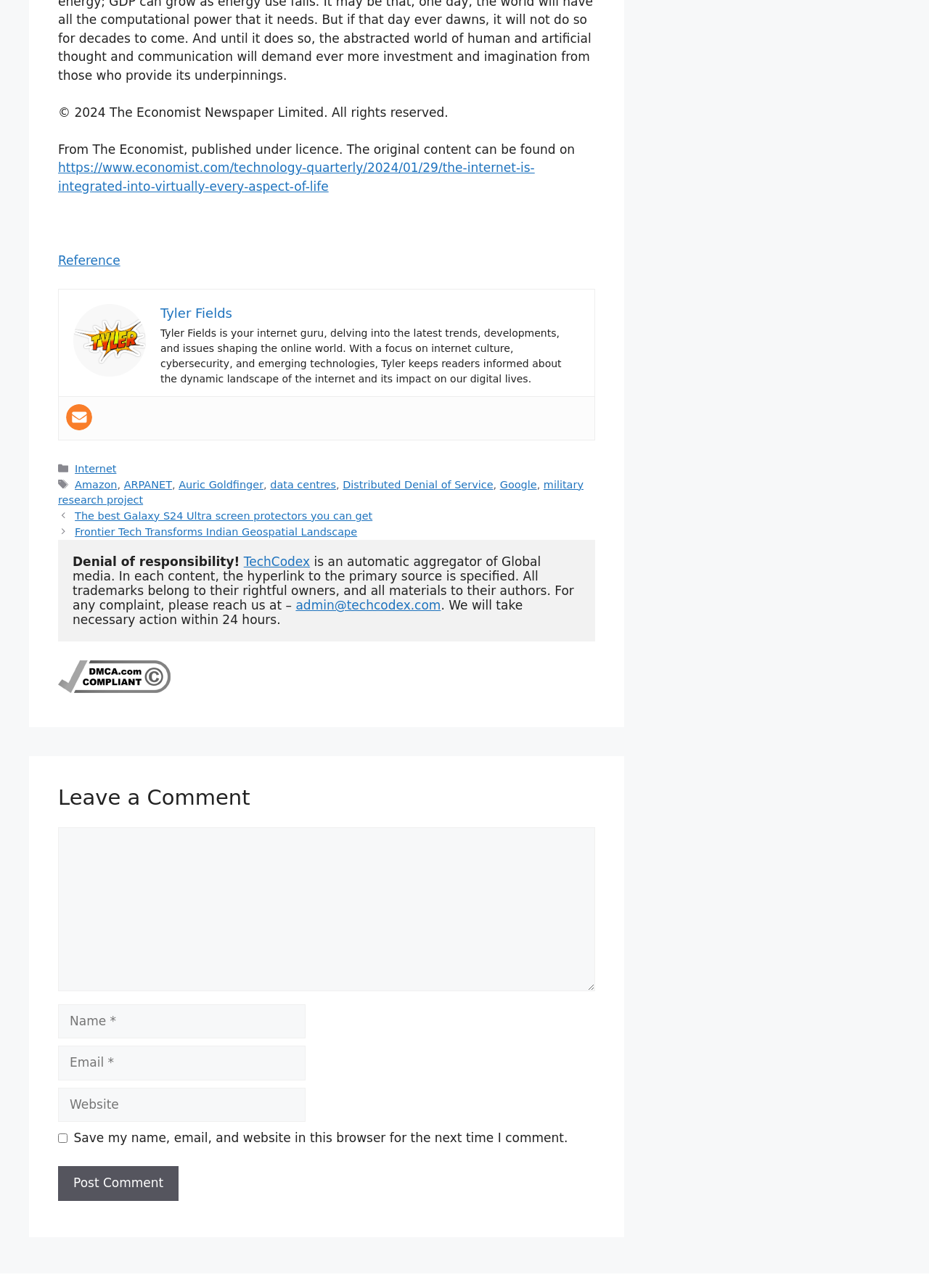Identify the bounding box coordinates of the part that should be clicked to carry out this instruction: "Leave a comment".

[0.062, 0.61, 0.641, 0.631]